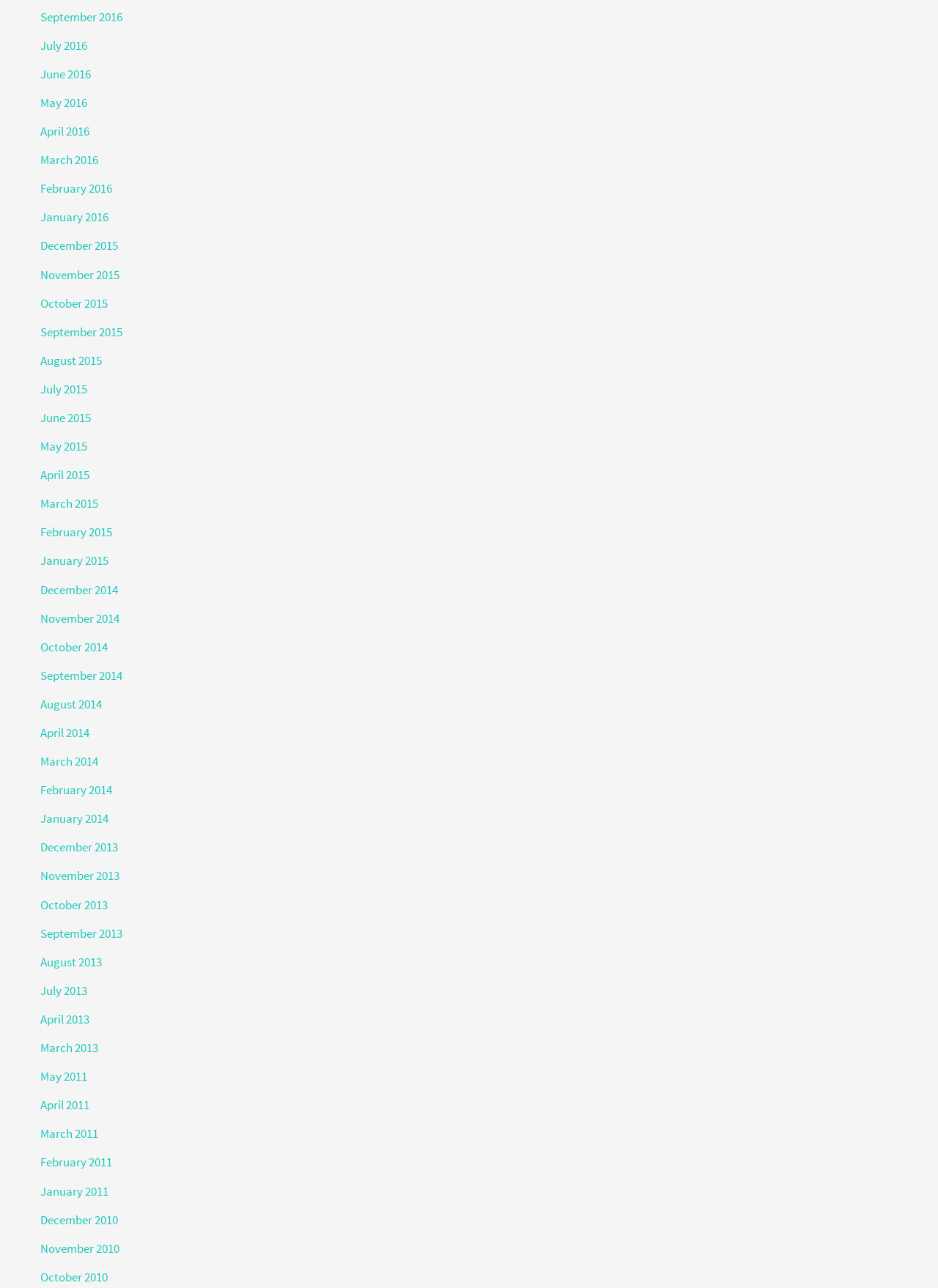Locate the bounding box coordinates of the area where you should click to accomplish the instruction: "View December 2010 archives".

[0.043, 0.941, 0.126, 0.954]